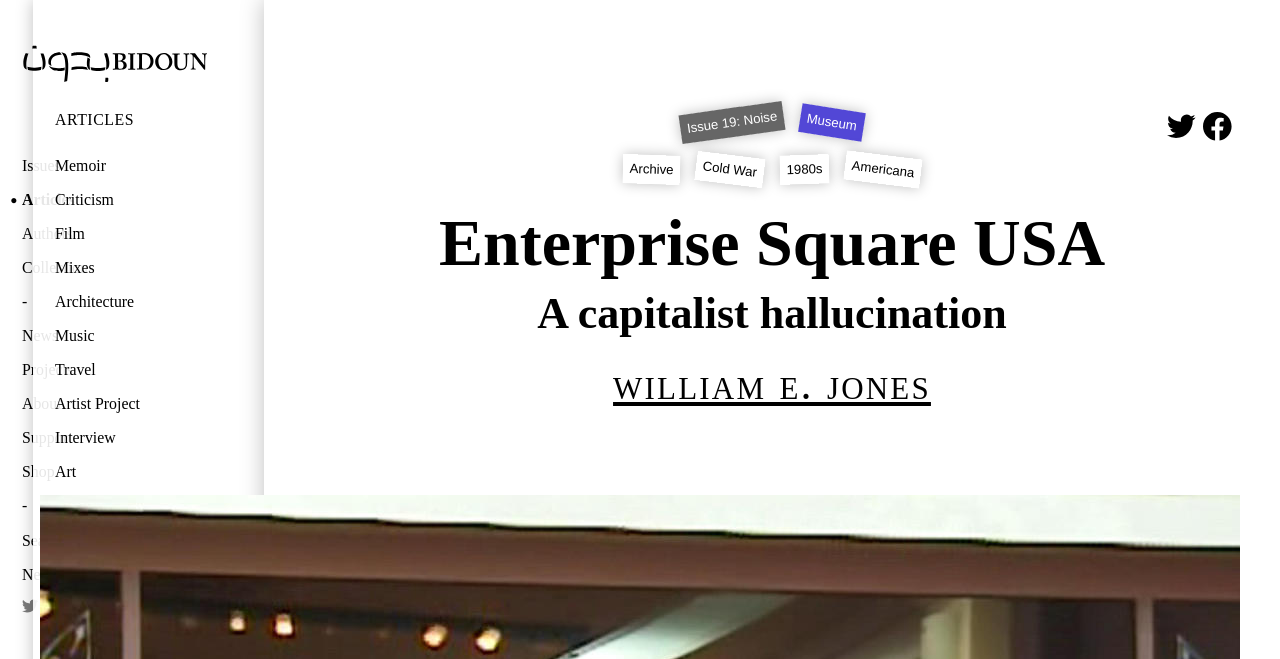Determine the bounding box coordinates for the element that should be clicked to follow this instruction: "Follow on Twitter". The coordinates should be given as four float numbers between 0 and 1, in the format [left, top, right, bottom].

[0.017, 0.905, 0.03, 0.943]